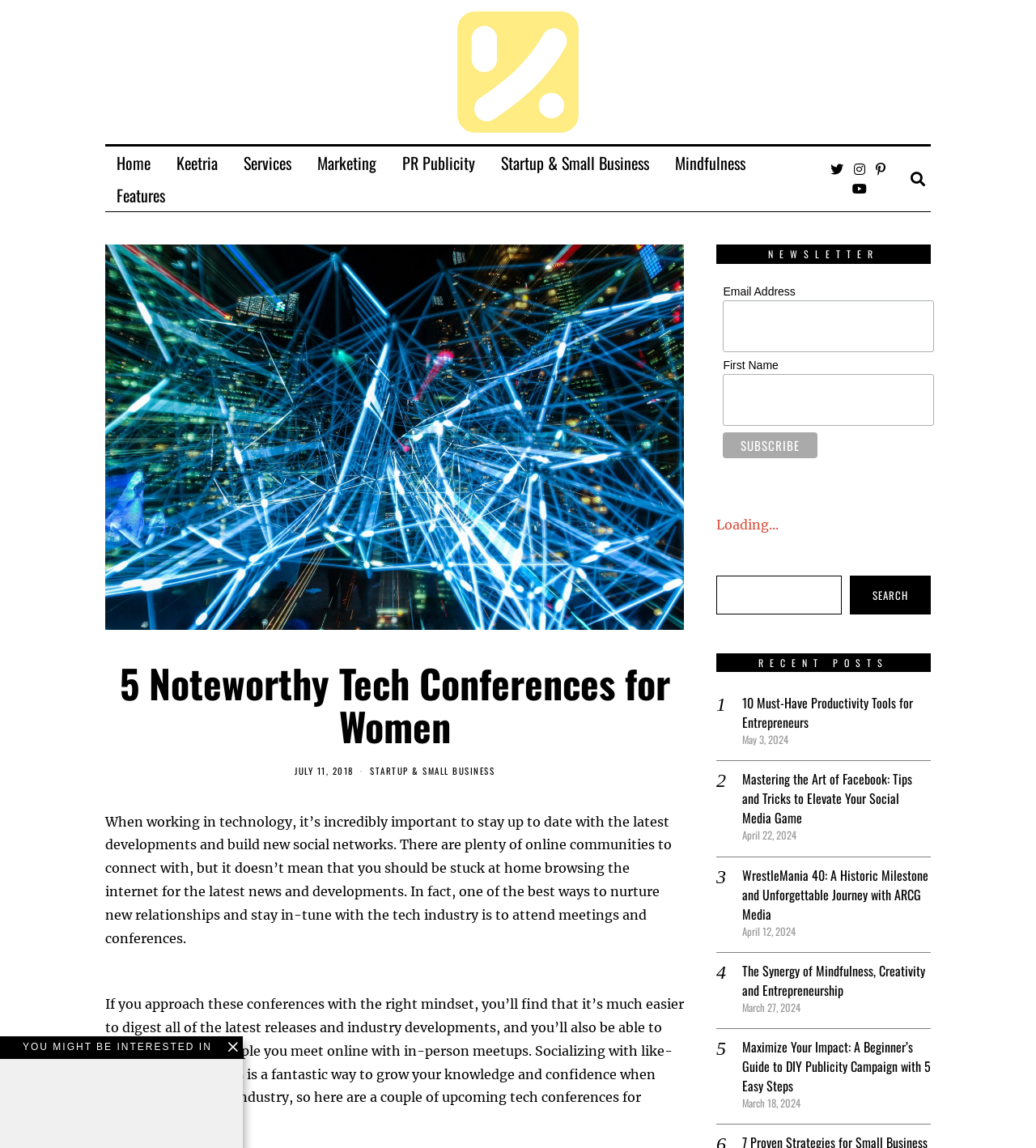What is the function of the button with the text 'SUBSCRIBE'?
Provide an in-depth and detailed answer to the question.

The button with the text 'SUBSCRIBE' is located next to the input fields for 'Email Address' and 'First Name', suggesting that its function is to subscribe to a newsletter.